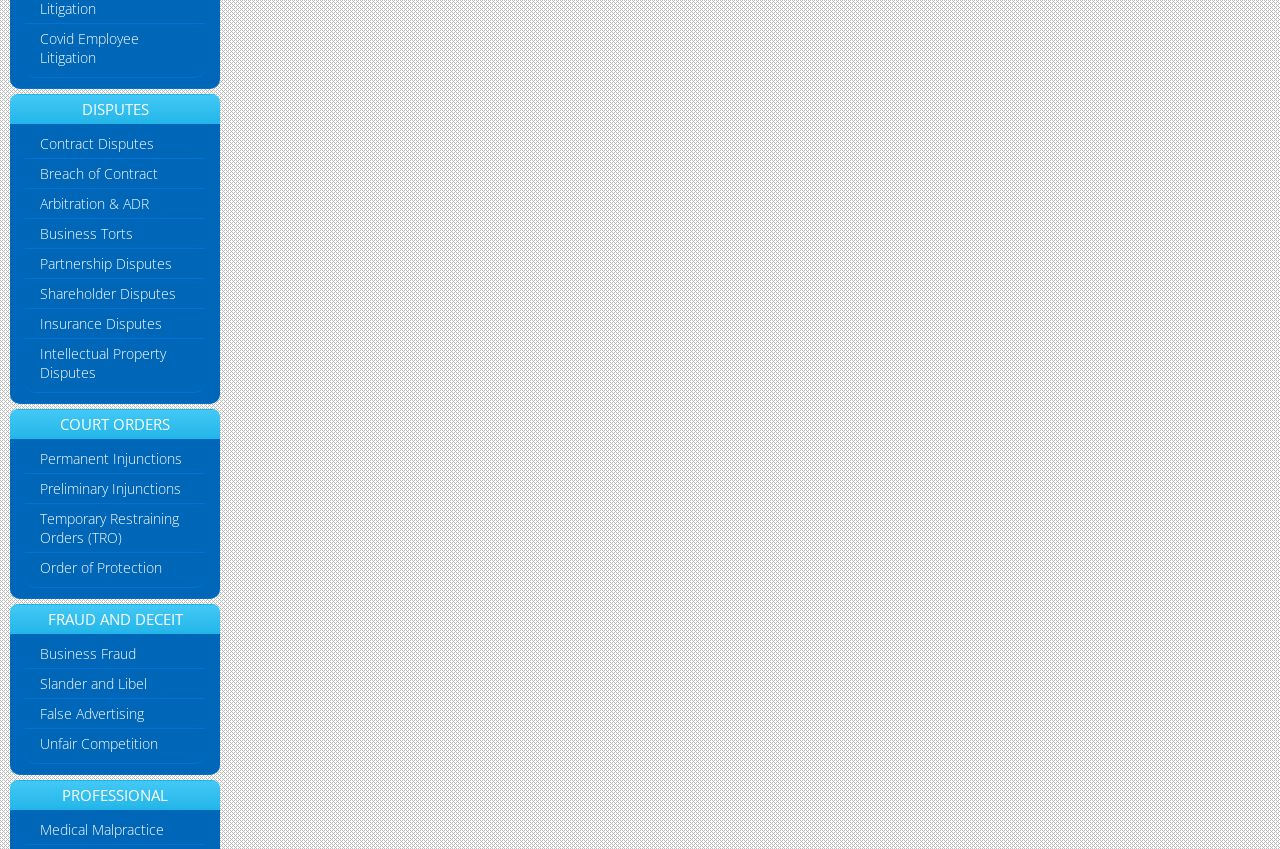What type of disputes does the webpage provide information about?
Please provide a detailed and thorough answer to the question.

The webpage provides information about various types of disputes, including Contract Disputes, Breach of Contract, Arbitration & ADR, Business Torts, Partnership Disputes, and Shareholder Disputes, which can be inferred from the links provided under the 'DISPUTES' heading.